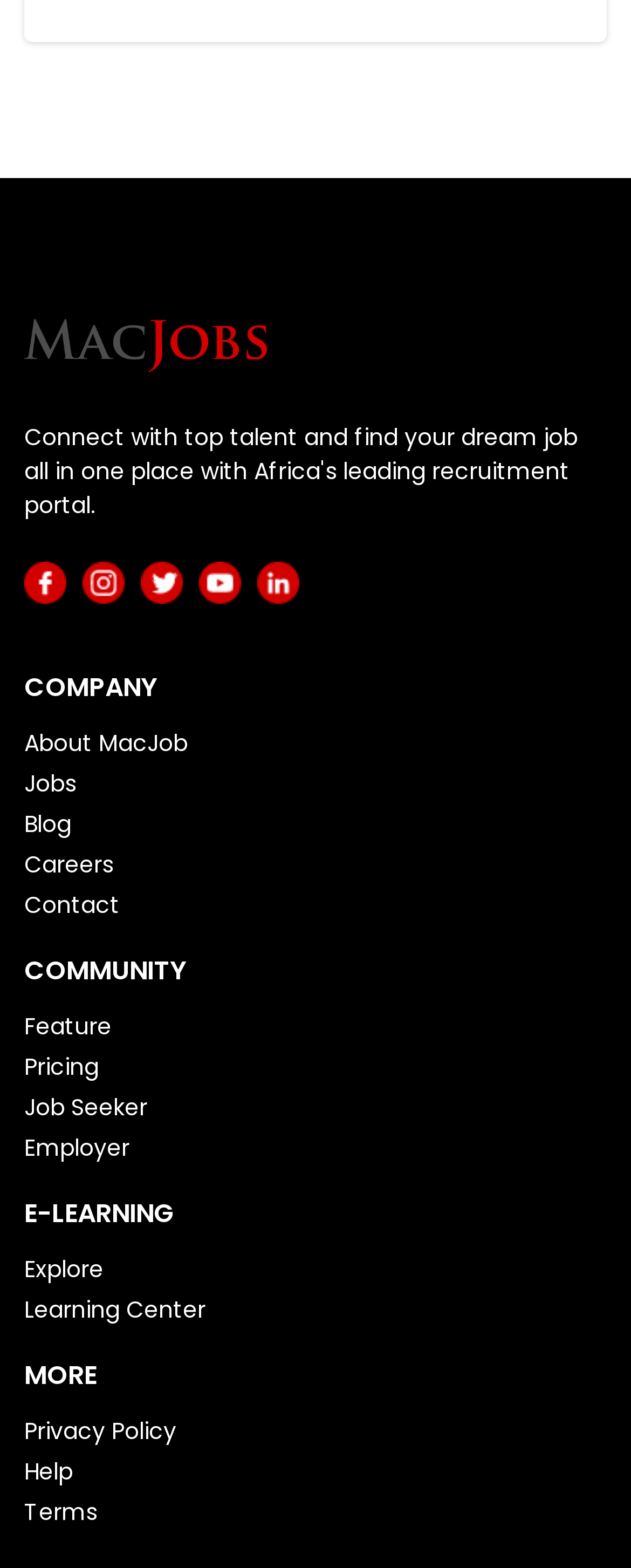Please identify the bounding box coordinates of the clickable element to fulfill the following instruction: "Learn about e-learning features". The coordinates should be four float numbers between 0 and 1, i.e., [left, top, right, bottom].

[0.038, 0.799, 0.164, 0.82]